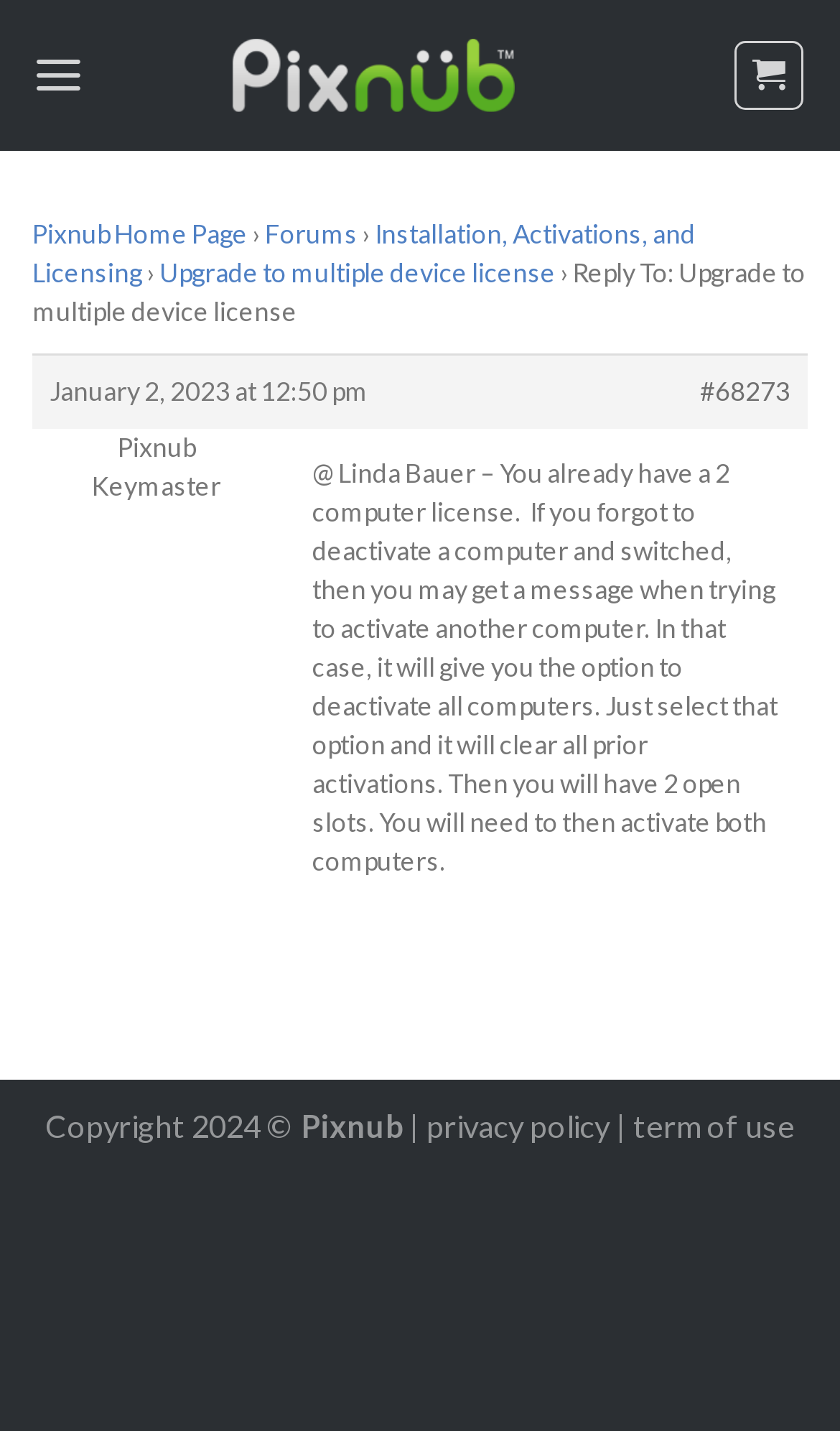What is the role of the user 'Keymaster'?
Using the visual information, answer the question in a single word or phrase.

Unknown